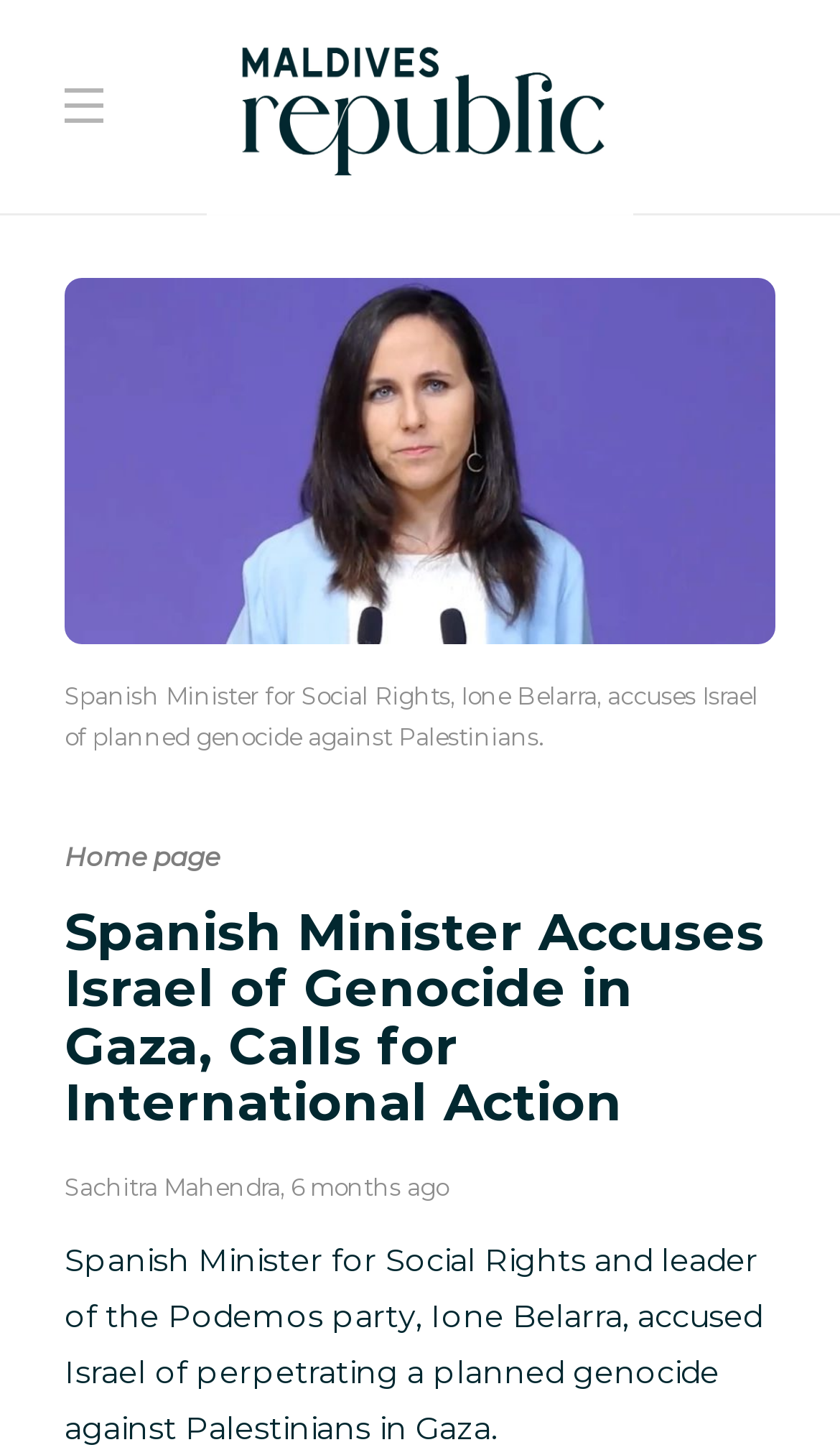How long ago was the article published?
Can you provide an in-depth and detailed response to the question?

The question can be answered by reading the link element with the text '6 months ago' which is located at [0.346, 0.805, 0.533, 0.826]